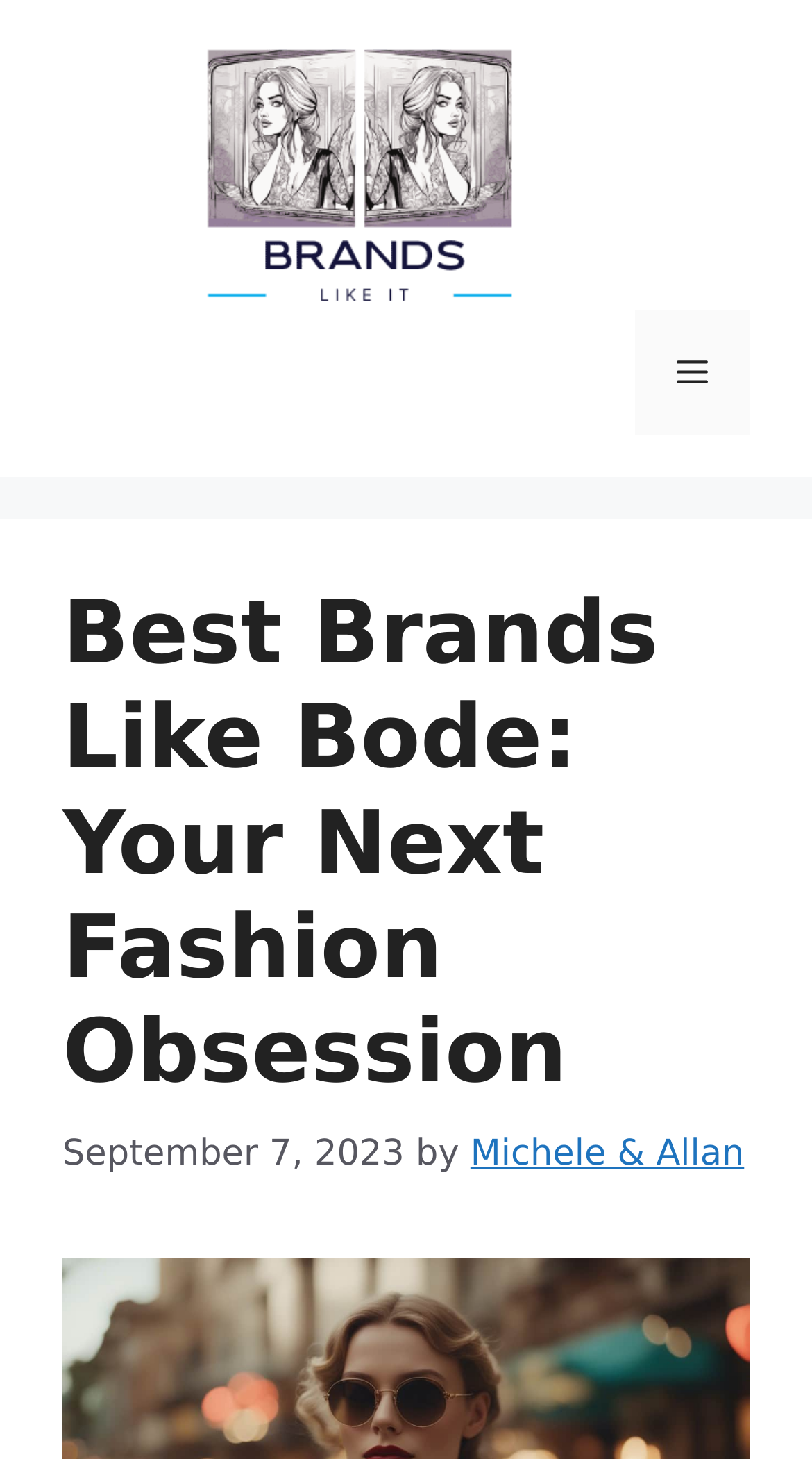Please give a succinct answer to the question in one word or phrase:
What is the date of the article?

September 7, 2023